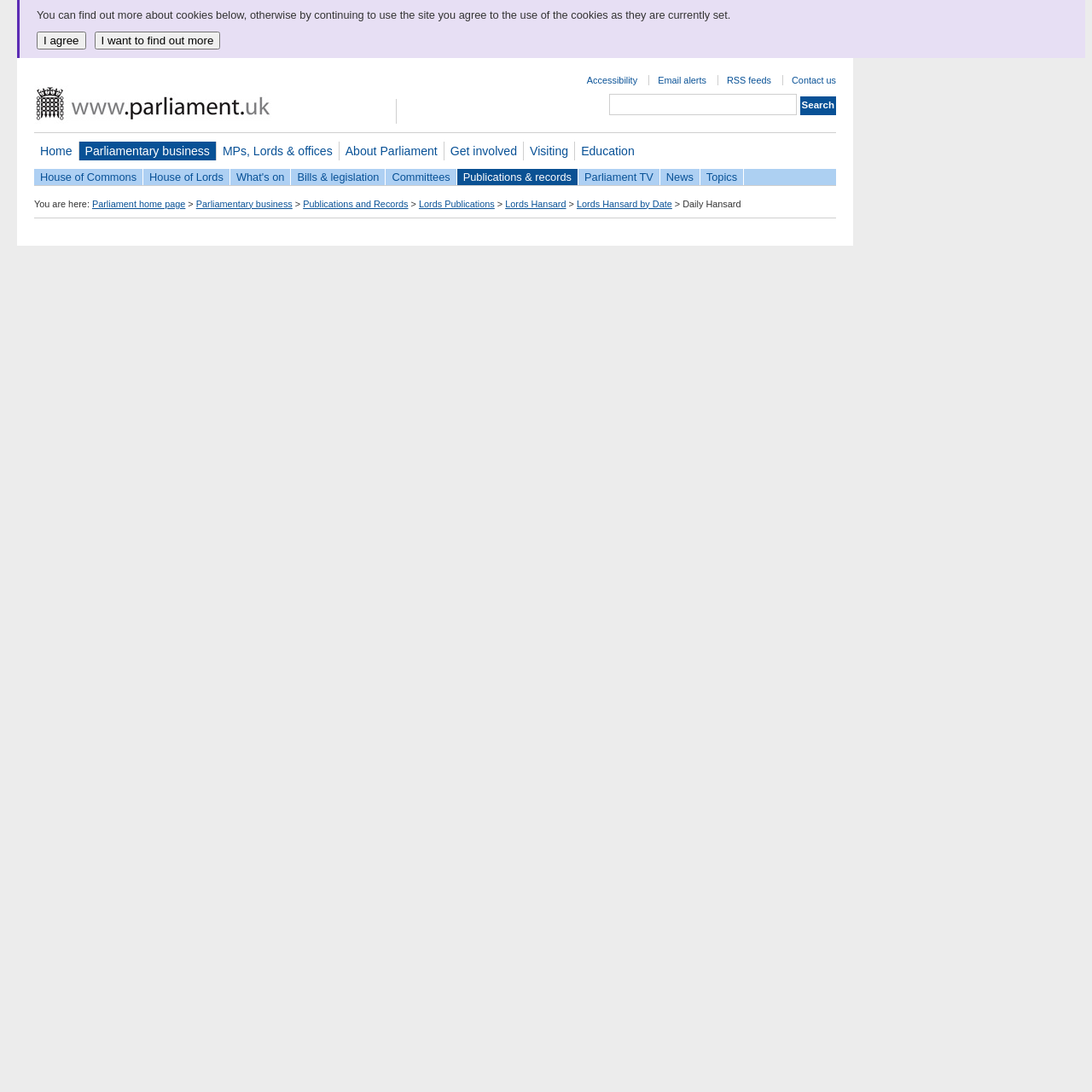Identify the bounding box coordinates of the area that should be clicked in order to complete the given instruction: "view Lords Hansard". The bounding box coordinates should be four float numbers between 0 and 1, i.e., [left, top, right, bottom].

[0.463, 0.182, 0.518, 0.191]